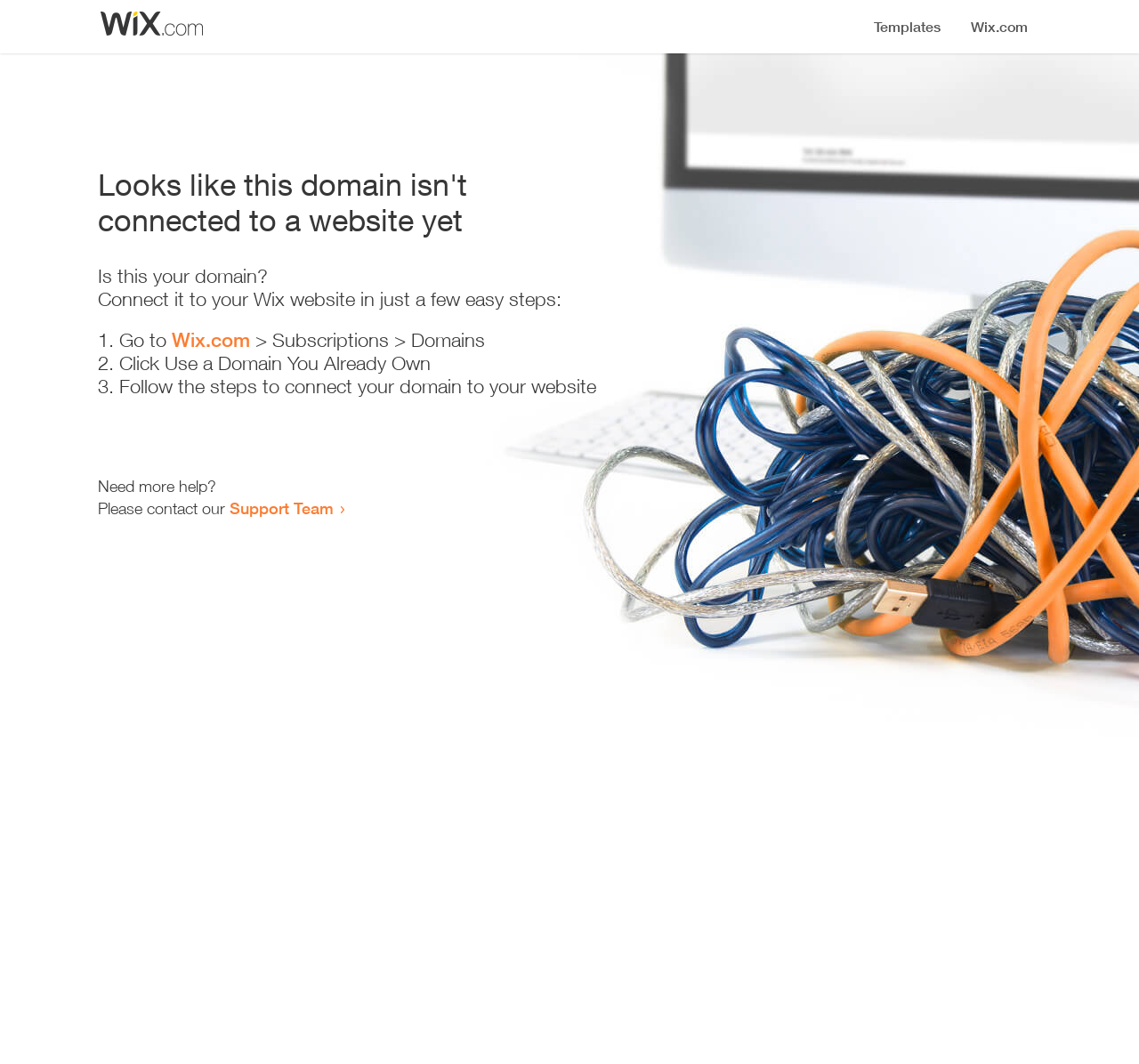Provide the bounding box coordinates of the HTML element described as: "Support Team". The bounding box coordinates should be four float numbers between 0 and 1, i.e., [left, top, right, bottom].

[0.202, 0.468, 0.293, 0.487]